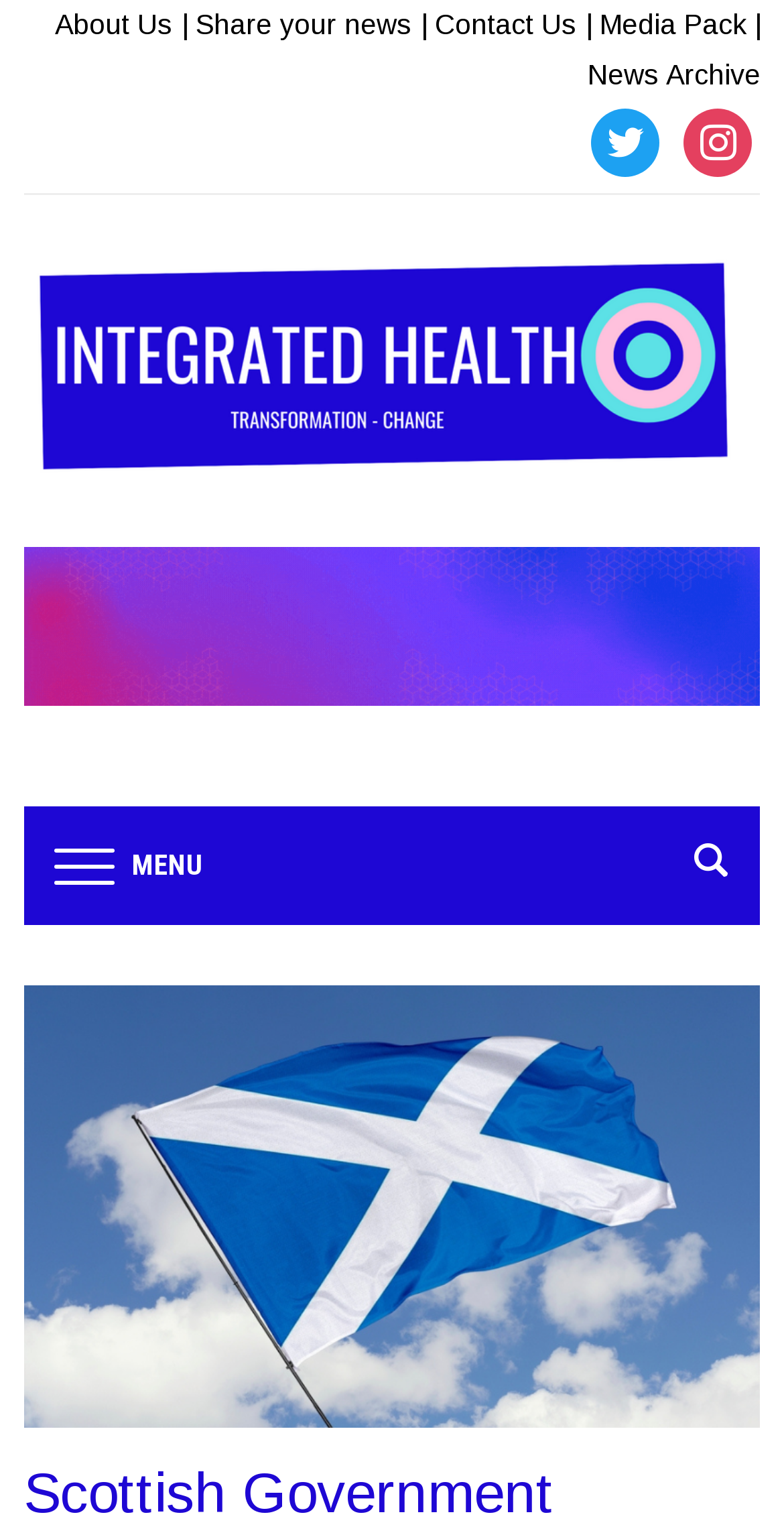Locate the bounding box coordinates of the element that should be clicked to fulfill the instruction: "Search for something".

[0.855, 0.534, 0.957, 0.586]